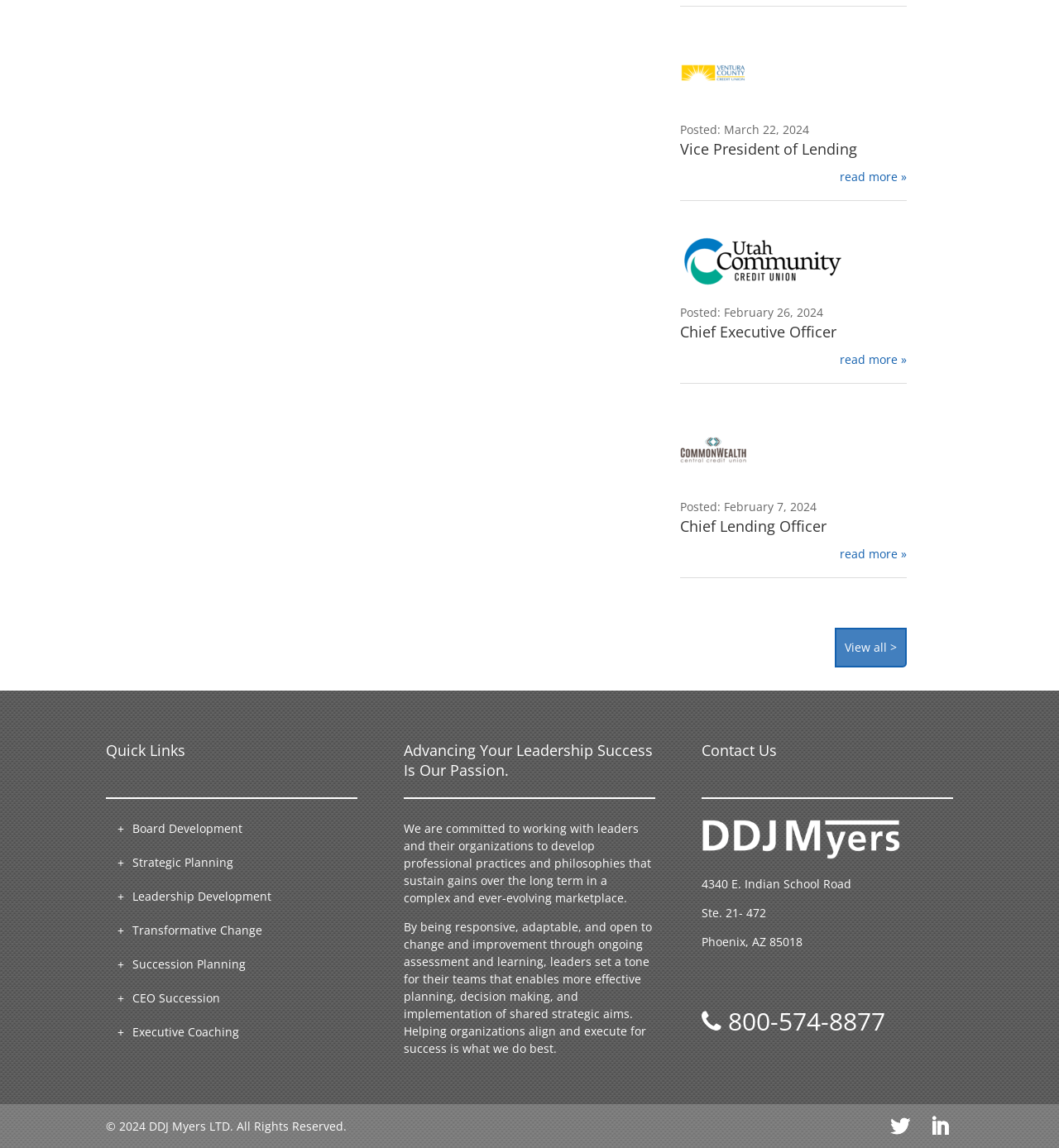Answer this question using a single word or a brief phrase:
What is the purpose of the organization?

Advancing leadership success